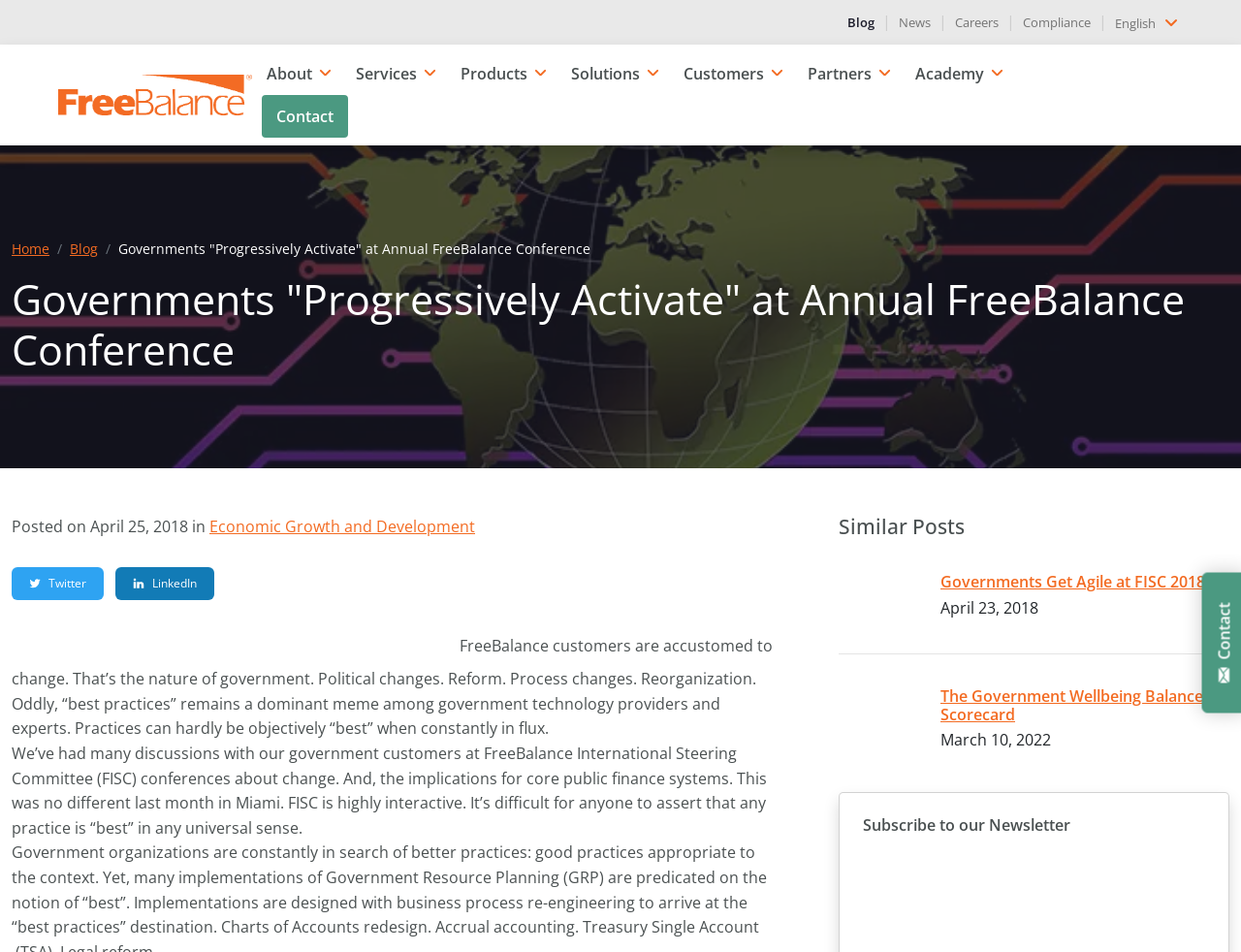Could you specify the bounding box coordinates for the clickable section to complete the following instruction: "Read the 'Governments Get Agile at FISC 2018' post"?

[0.758, 0.602, 0.994, 0.622]